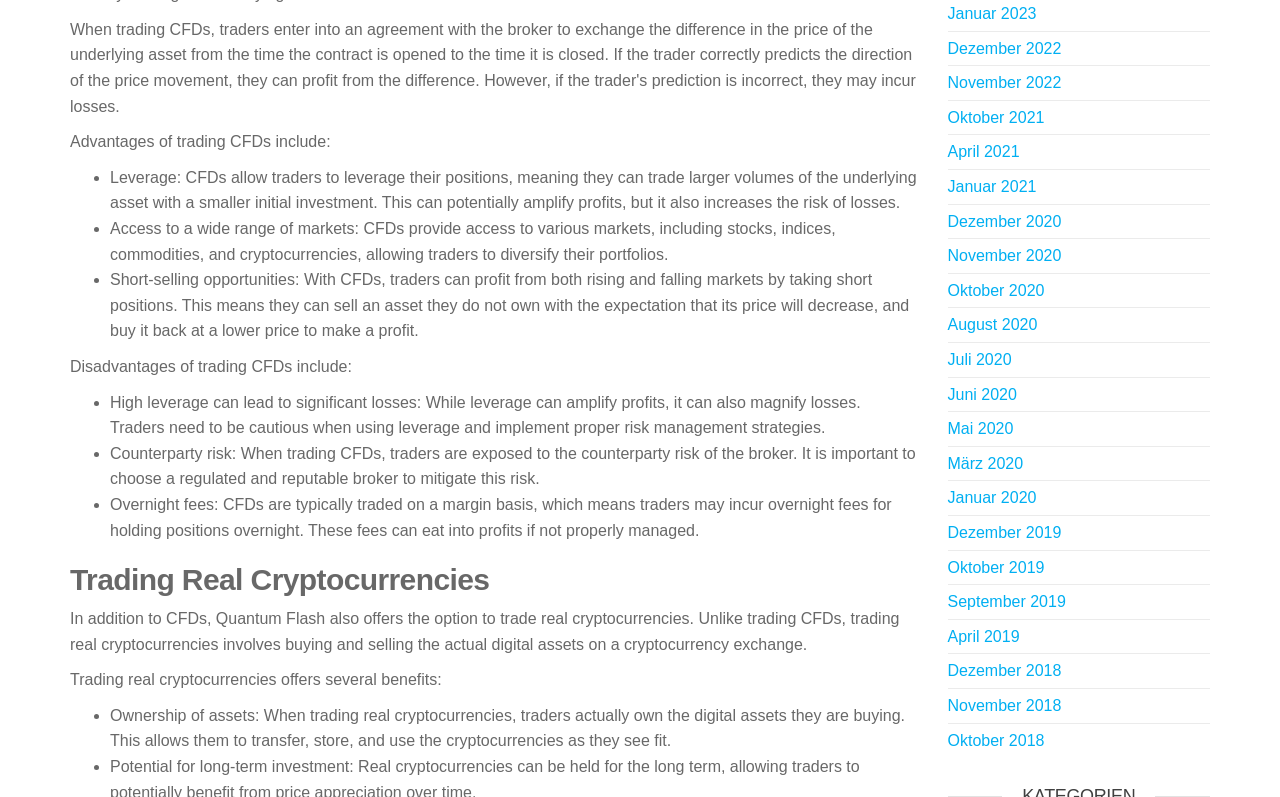Please determine the bounding box coordinates of the element's region to click in order to carry out the following instruction: "Click on 'Januar 2023'". The coordinates should be four float numbers between 0 and 1, i.e., [left, top, right, bottom].

[0.74, 0.033, 0.81, 0.054]